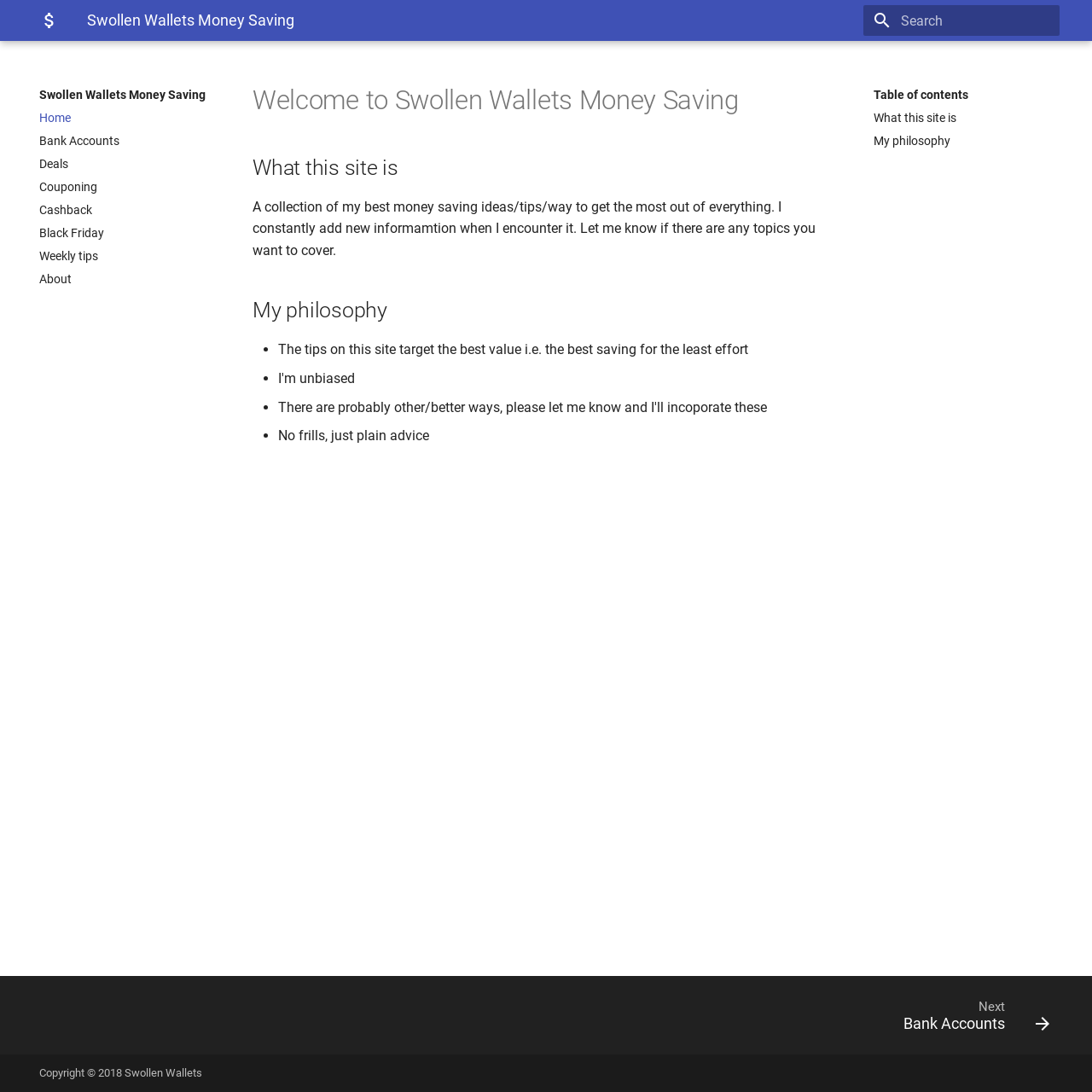Please locate the bounding box coordinates of the element that needs to be clicked to achieve the following instruction: "Read about bank accounts". The coordinates should be four float numbers between 0 and 1, i.e., [left, top, right, bottom].

[0.036, 0.122, 0.2, 0.136]